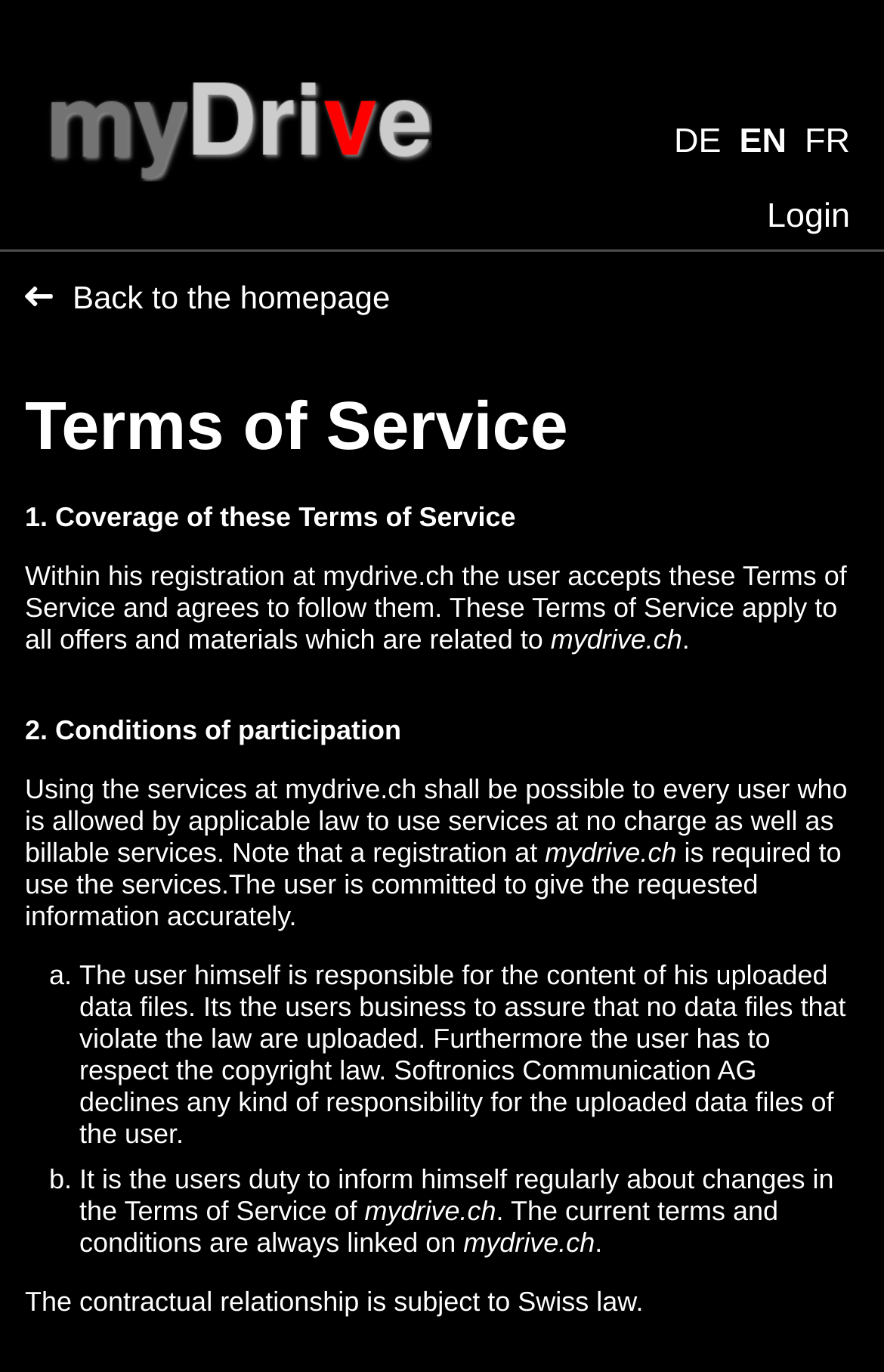Explain the webpage's layout and main content in detail.

This webpage is about the legal terms of service for MyDrive, a Swiss online storage service. At the top left, there is a logo of MyDrive, which is an image with a link to the homepage. Next to the logo, there are four language options: DE, EN, FR, and a login link. 

Below the language options, there is a link to go back to the homepage. The main content of the page is divided into sections, starting with a heading "Terms of Service". The first section is "1. Coverage of these Terms of Service", which explains that users accept these terms when registering at mydrive.ch. 

The next section is "2. Conditions of participation", which outlines the rules for using the services, including the requirement for registration and the user's responsibility to provide accurate information. 

Further down, there is a list with two points, marked with "a." and "b.". The first point explains that users are responsible for the content of their uploaded data files and must respect copyright law. The second point states that users must inform themselves about changes in the Terms of Service. 

At the bottom of the page, there is a statement that the contractual relationship is subject to Swiss law.